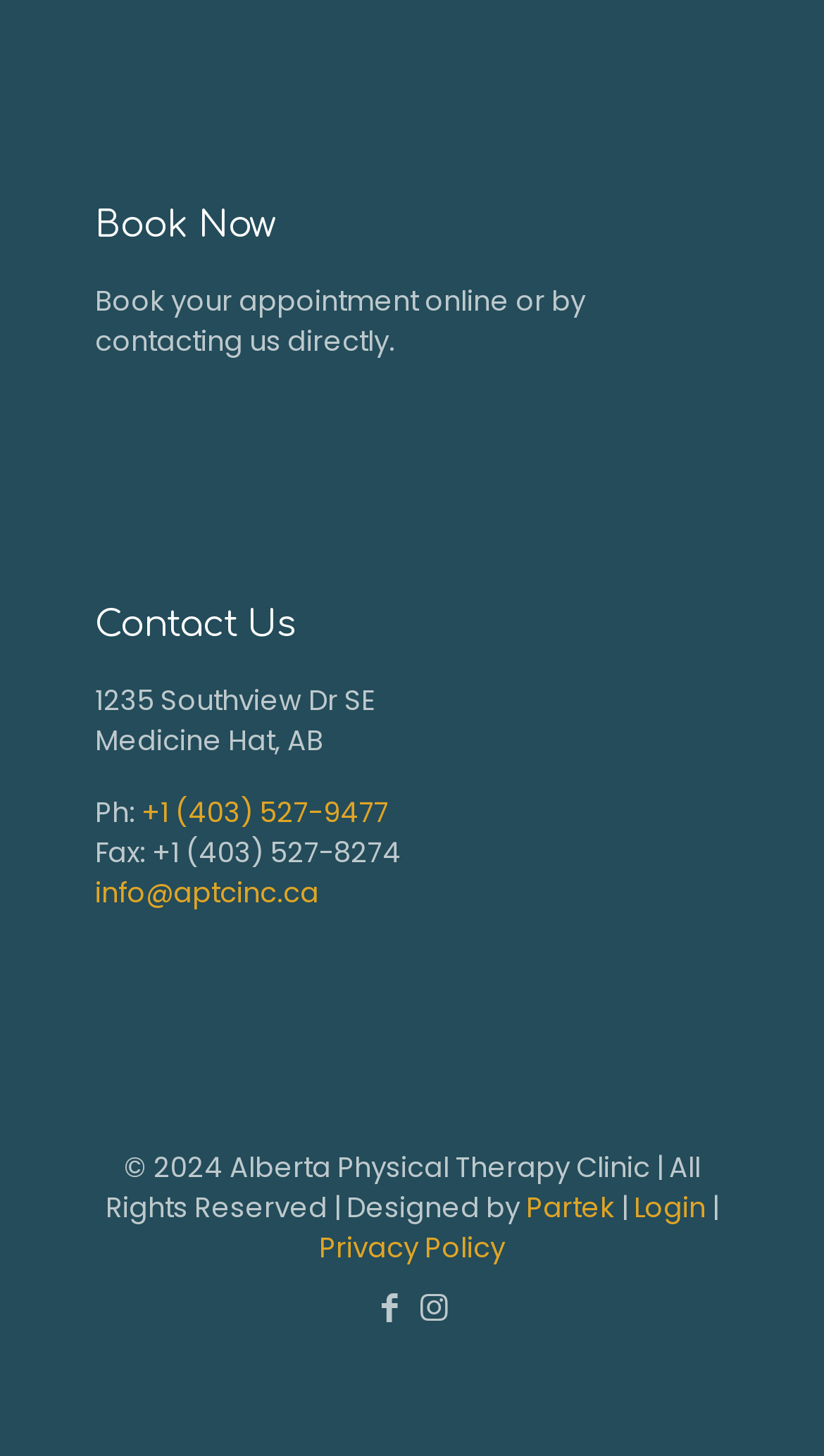Using the information in the image, could you please answer the following question in detail:
What is the copyright year of the webpage?

The copyright year of the webpage is '2024' which is indicated by the static text element '© 2024' at the bottom of the webpage.